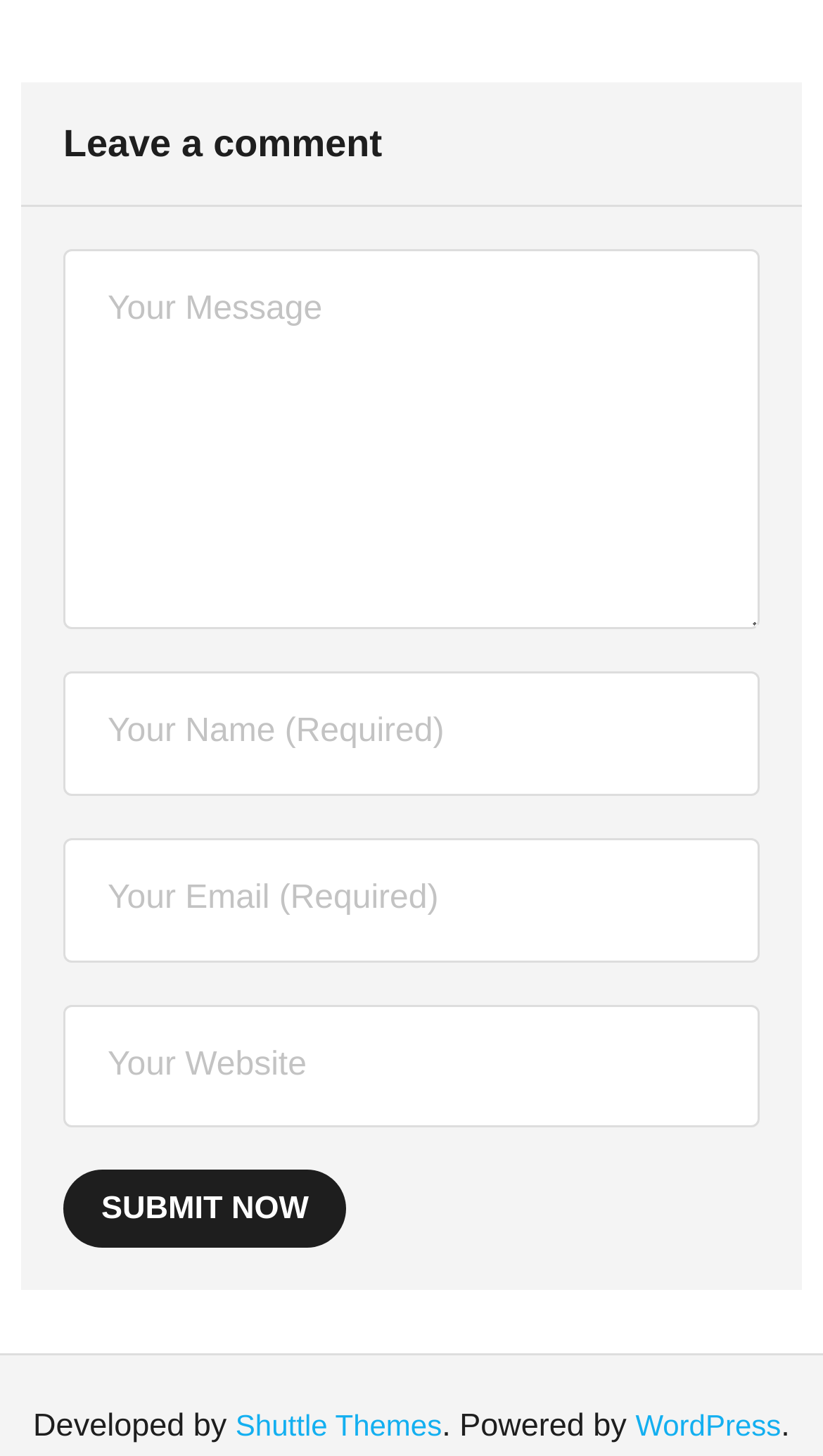What is the function of the button?
Could you answer the question with a detailed and thorough explanation?

The button with the text 'SUBMIT NOW' is likely to submit the comment or message entered in the textboxes, allowing users to post their comments on the webpage.